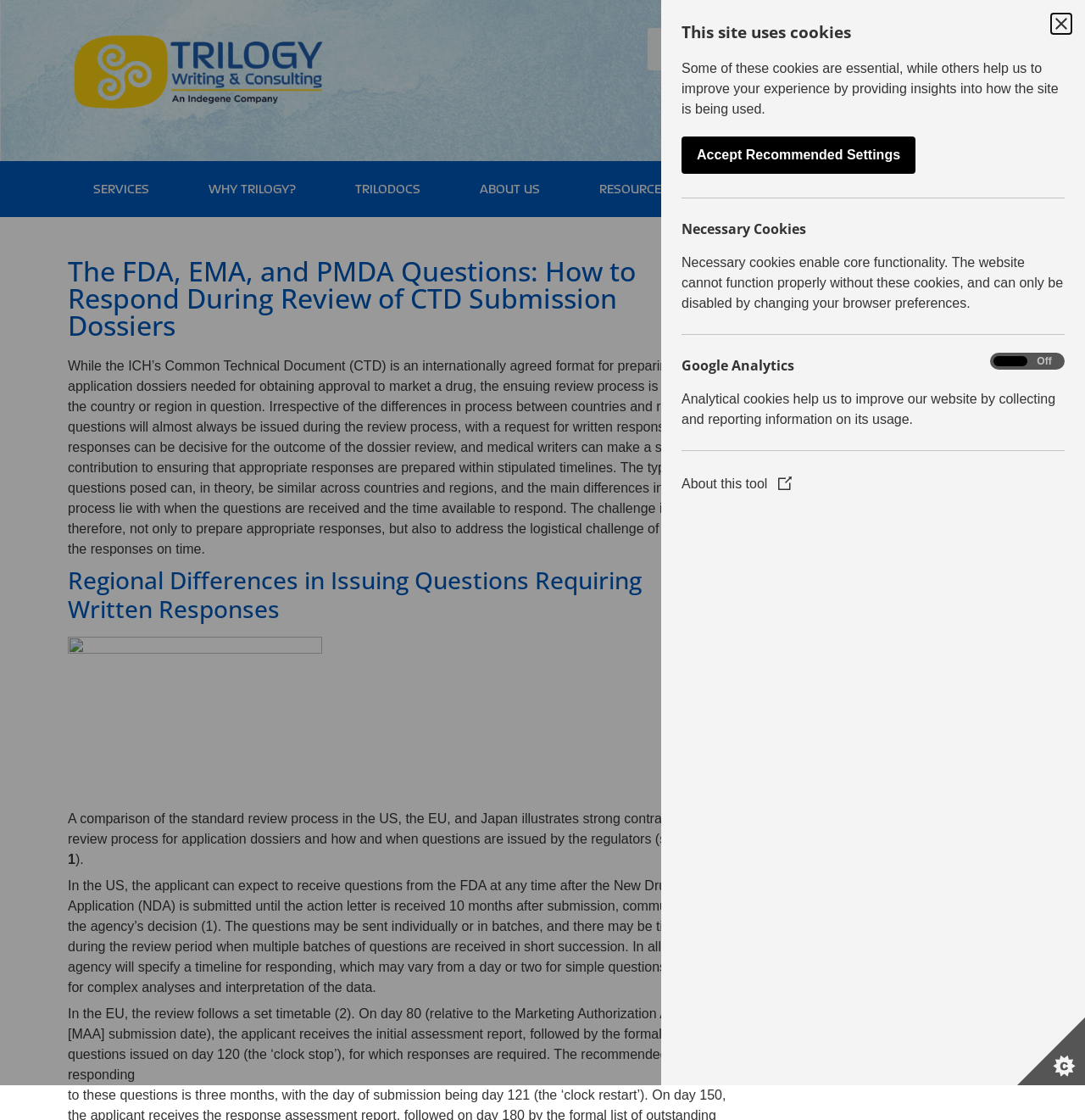Using the information in the image, could you please answer the following question in detail:
Who is the author of the article?

The author's name is mentioned at the bottom of the webpage, along with the title 'International Clinical Trials' and the date 'November 2021'.